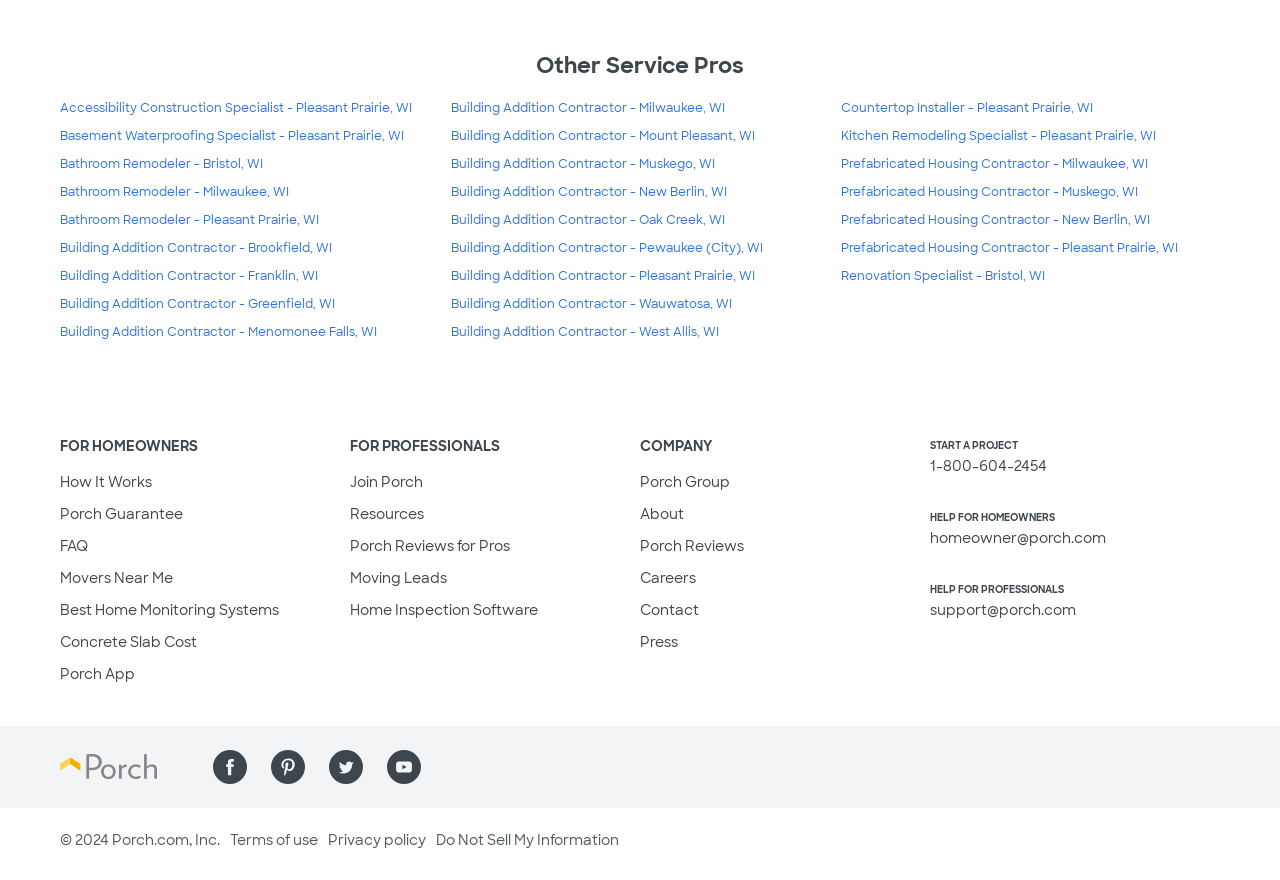Based on the image, please elaborate on the answer to the following question:
What is the phone number to contact Porch?

The phone number 1-800-604-2454 is provided on the webpage, allowing users to contact Porch directly for assistance or inquiries.